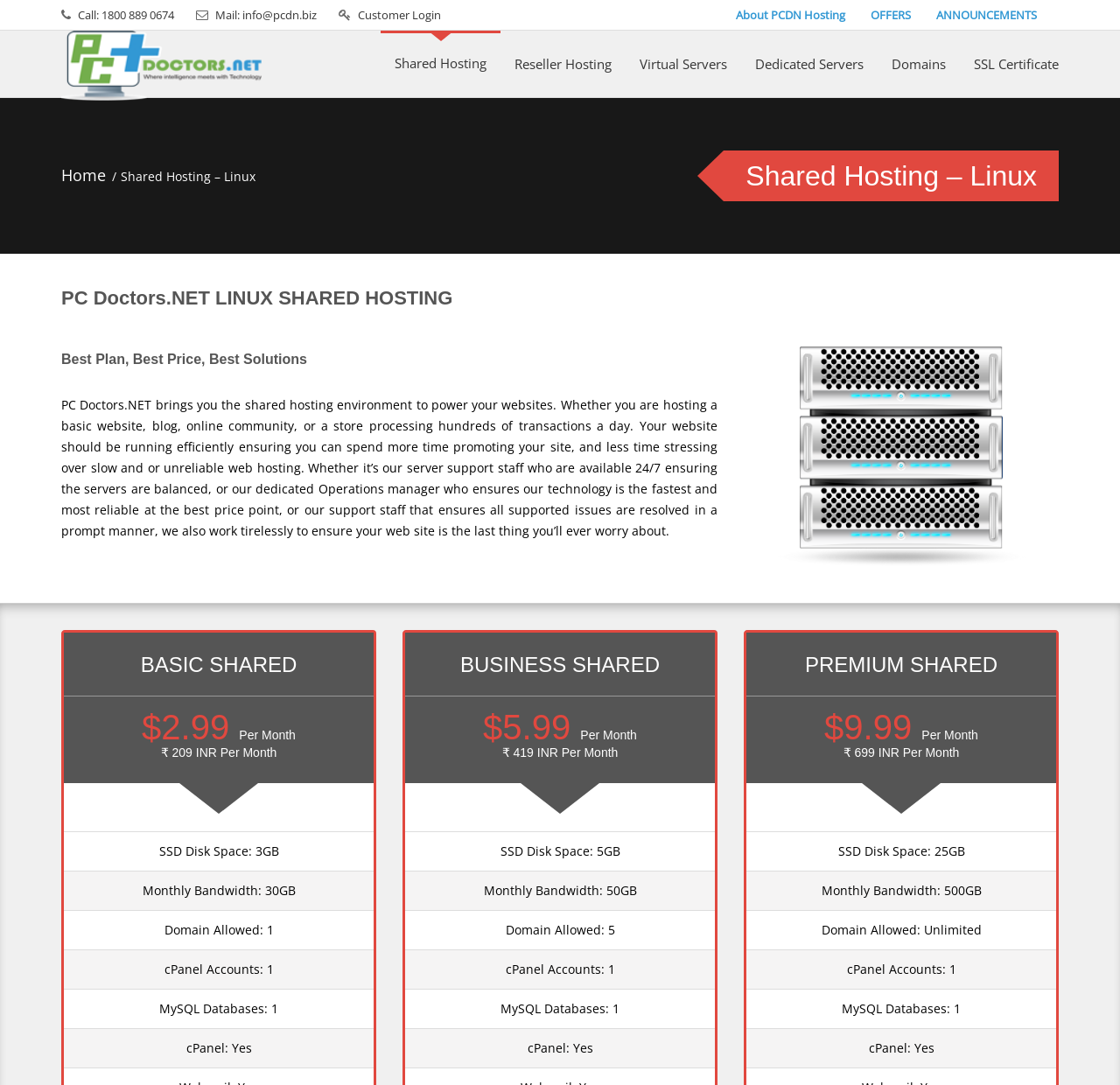Determine the bounding box coordinates in the format (top-left x, top-left y, bottom-right x, bottom-right y). Ensure all values are floating point numbers between 0 and 1. Identify the bounding box of the UI element described by: Call: 1800 889 0674

[0.07, 0.006, 0.155, 0.021]